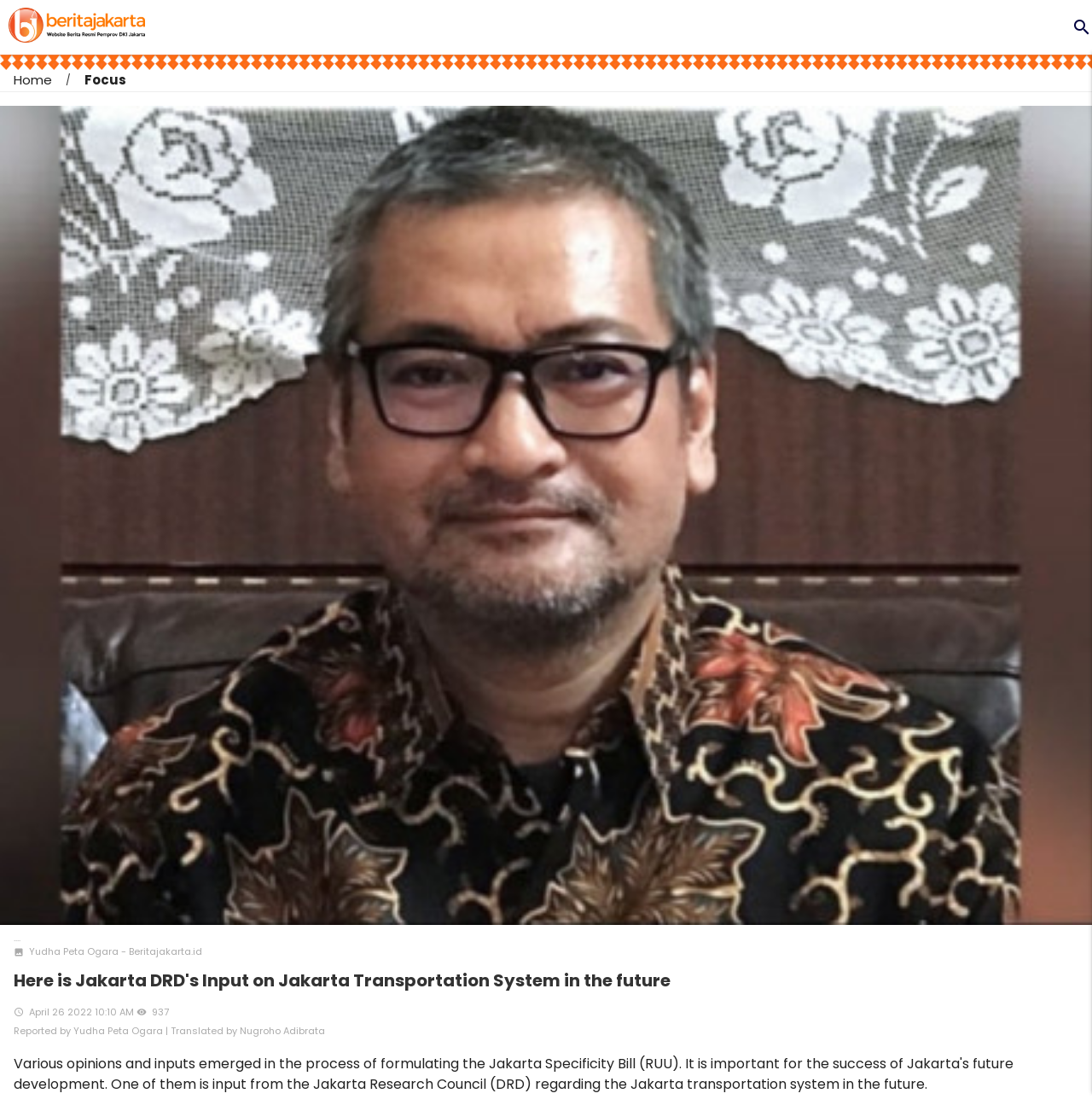When was the article published?
Could you please answer the question thoroughly and with as much detail as possible?

I found the answer by looking at the bottom of the article, where there is a static text element with the date and time 'April 26 2022 10:10 AM', indicating when the article was published.